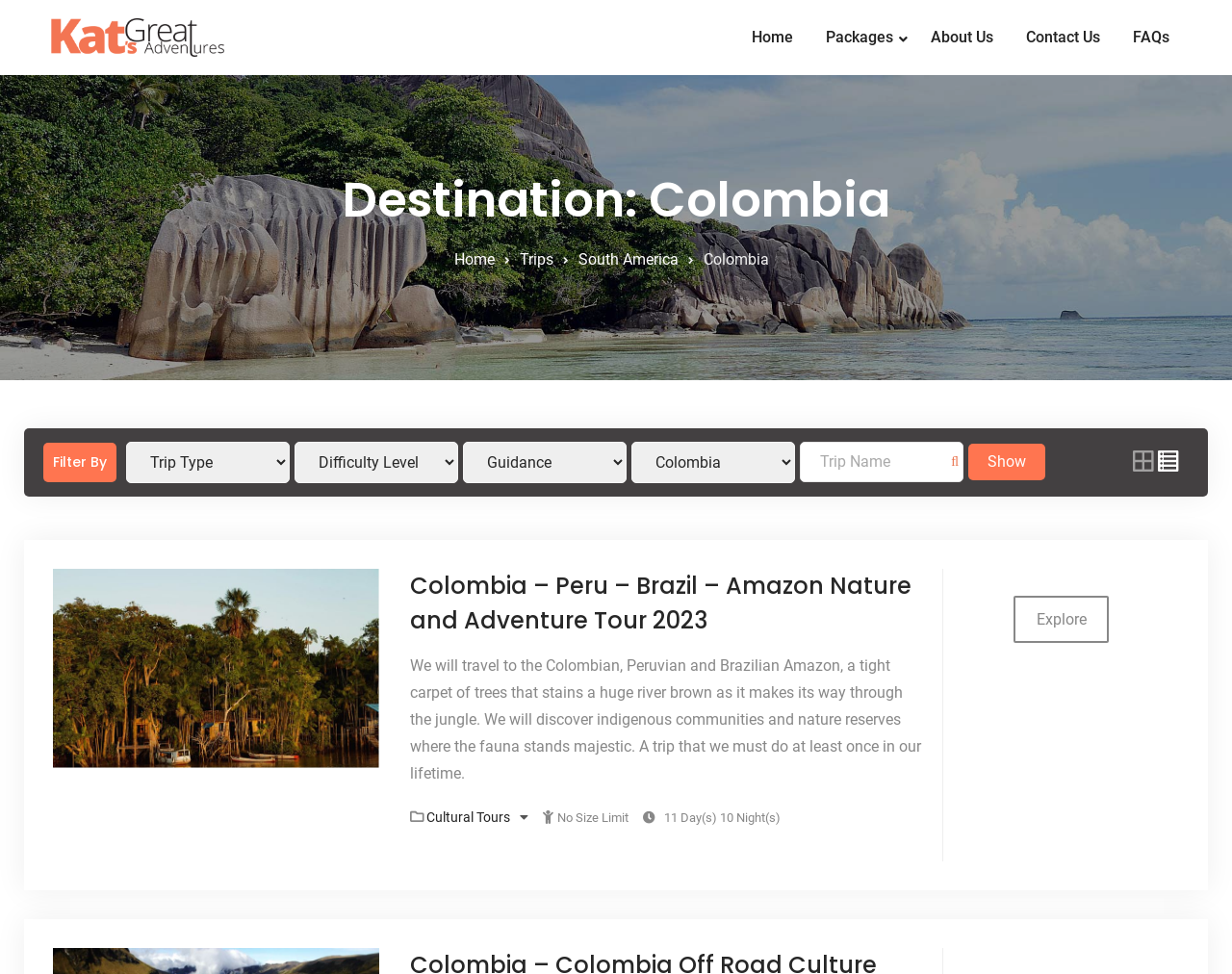Create a full and detailed caption for the entire webpage.

The webpage is about Kat's Great Adventures, specifically focusing on Colombia. At the top, there is a logo and a link to "Kat's Great Adventures" on the left, and a navigation menu on the right with links to "Home", "Packages", "About Us", "Contact Us", and "FAQs". 

Below the navigation menu, there is a heading that reads "Destination: Colombia". Underneath, there is a breadcrumbs section with links to "Home", "Trips", "South America", and "Colombia". 

On the left side, there is a filter section with four comboboxes and a textbox labeled "Trip Name". There is also a "Show" button and two links with icons. 

The main content of the page is an article section that takes up most of the page. It contains a link, a header with a heading that reads "Colombia – Peru – Brazil – Amazon Nature and Adventure Tour 2023", and a paragraph of text that describes the tour. There are also links to "Cultural Tours" and "Explore", as well as some static text that reads "No Size Limit" and "11 Day(s) 10 Night(s)".